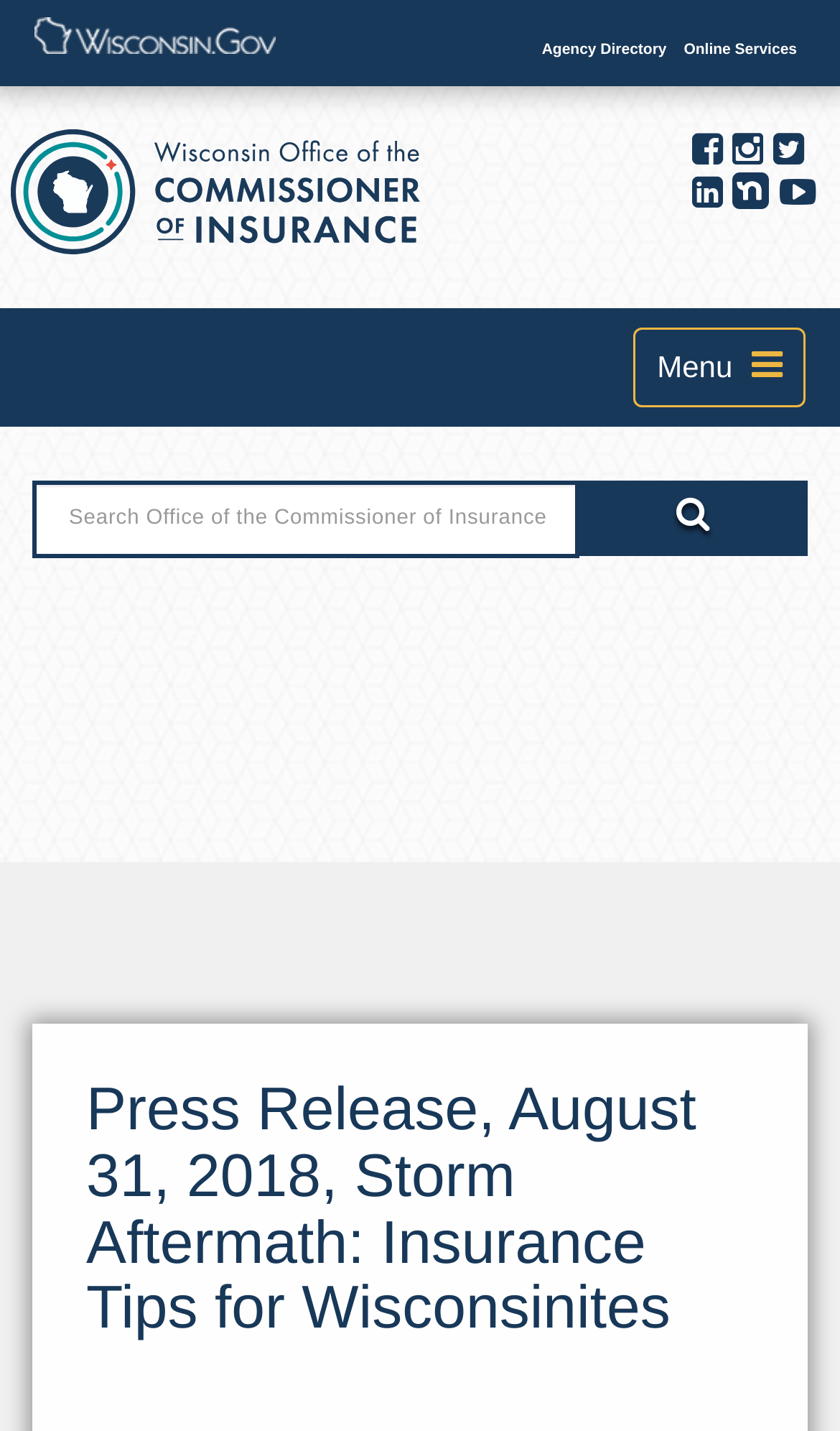Identify the bounding box coordinates of the section that should be clicked to achieve the task described: "Toggle navigation Menu".

[0.754, 0.228, 0.959, 0.284]